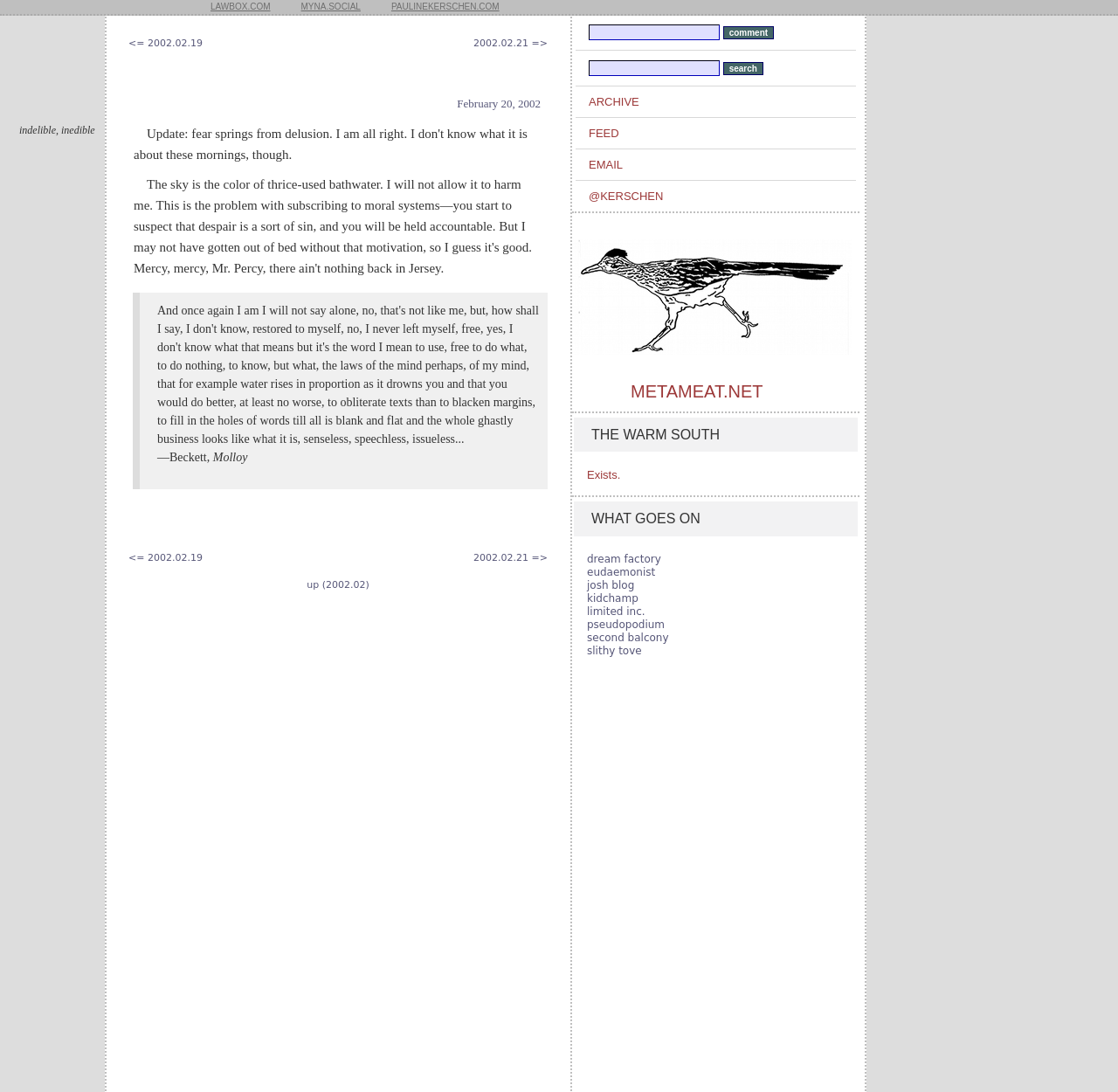Pinpoint the bounding box coordinates of the area that must be clicked to complete this instruction: "search".

[0.647, 0.057, 0.683, 0.069]